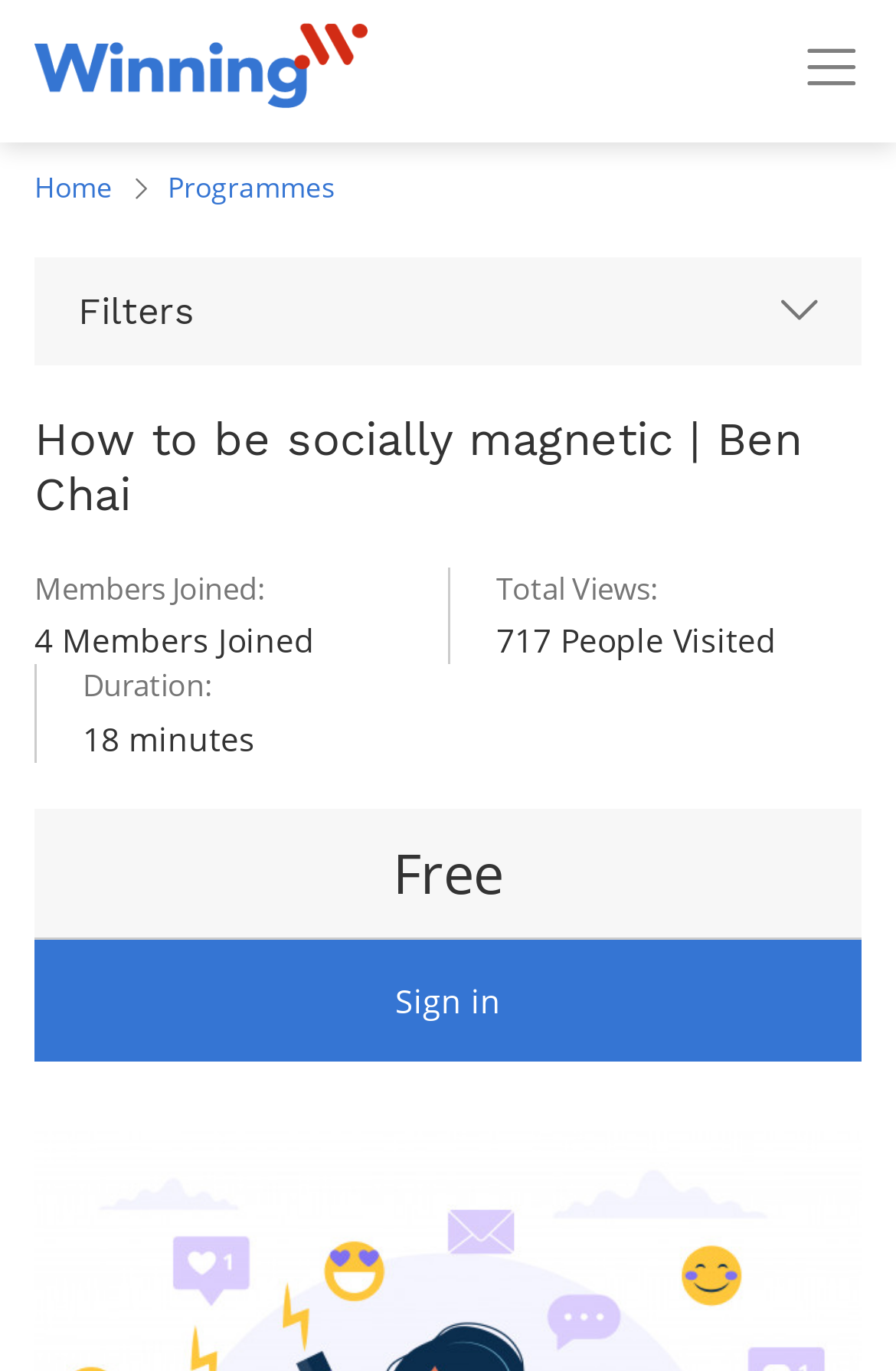How many members joined?
Provide a detailed answer to the question, using the image to inform your response.

I found the answer by looking at the text '4 Members Joined' which is located below the 'Members Joined:' label.